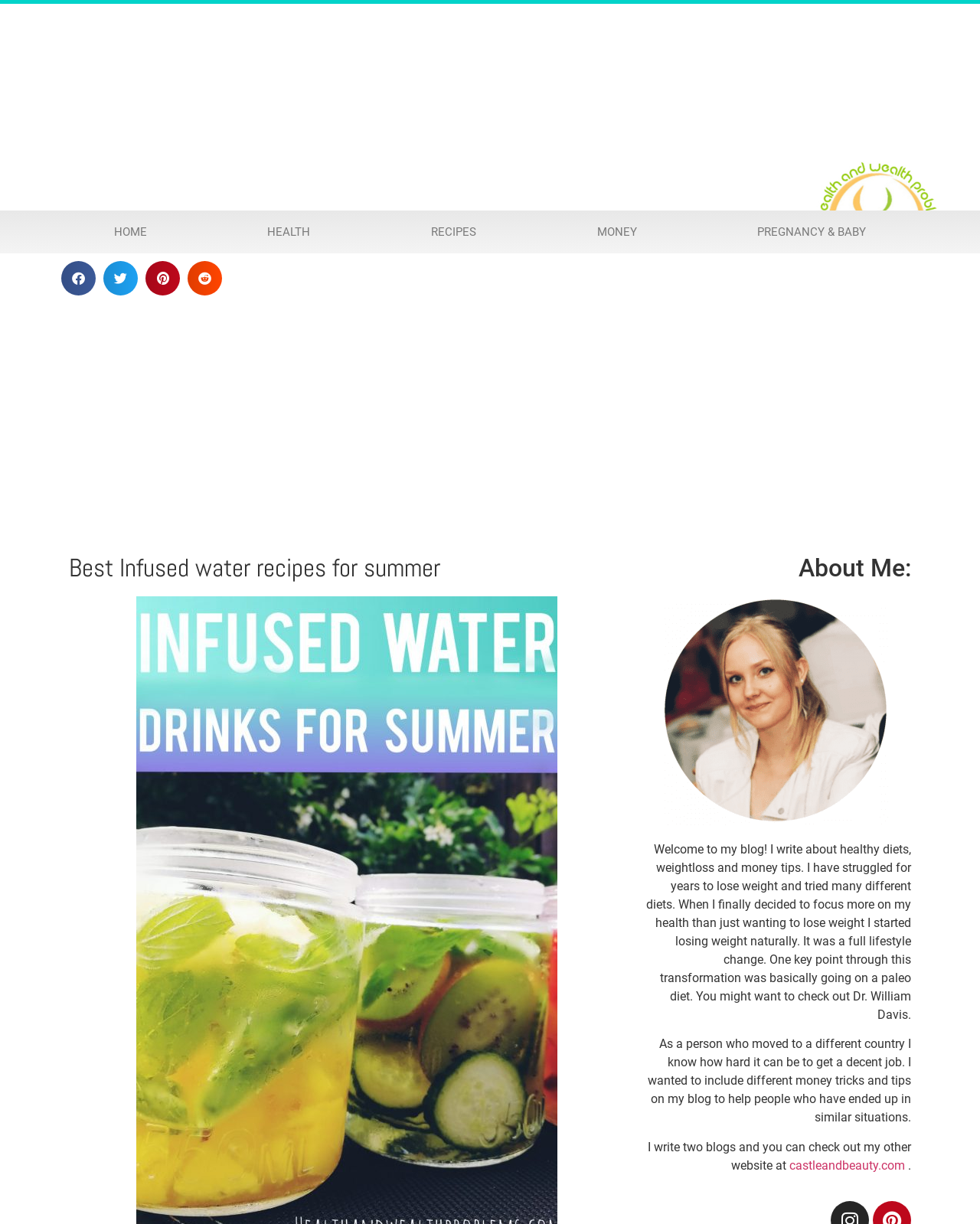What is the purpose of the blogger's money tips?
Using the information presented in the image, please offer a detailed response to the question.

The blogger mentions that they want to include different money tricks and tips on their blog to help people who have ended up in similar situations, which suggests that the purpose of their money tips is to assist others.